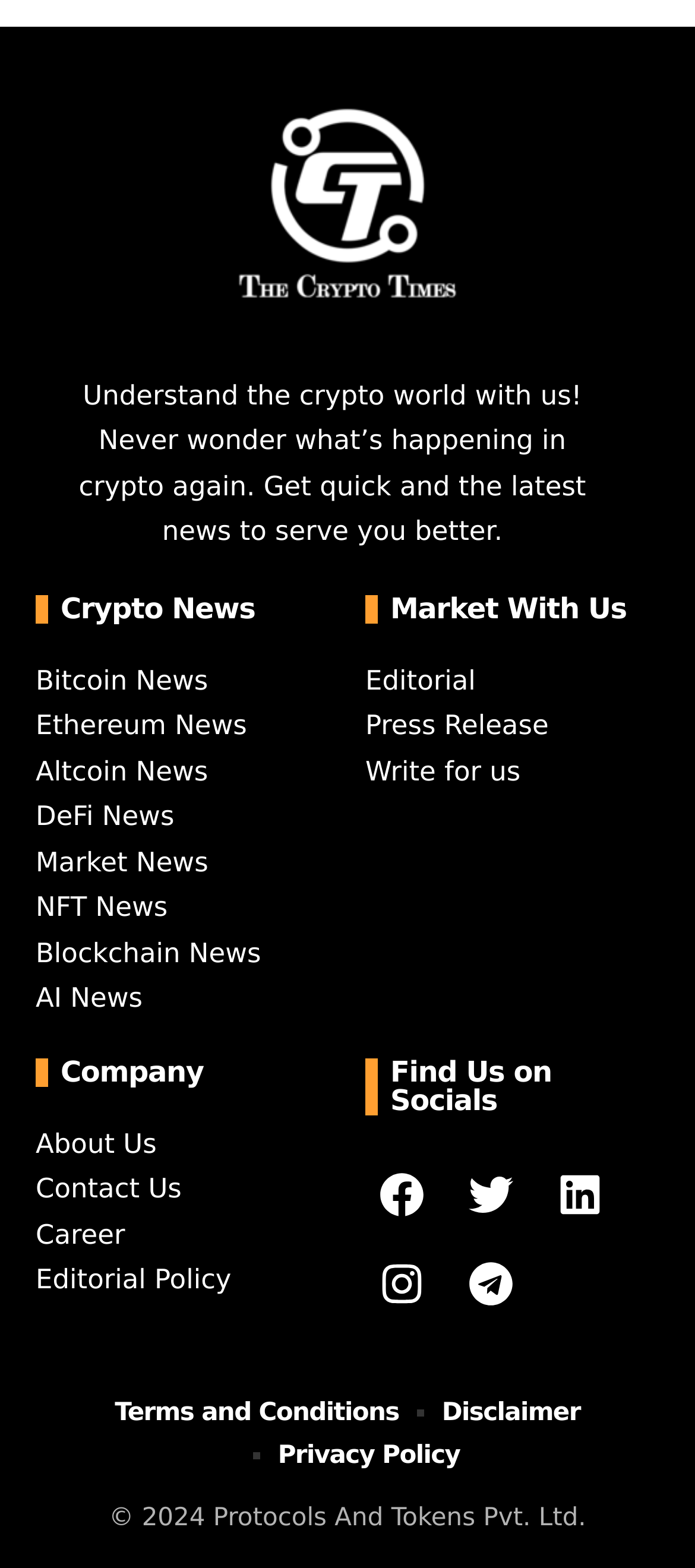Utilize the details in the image to give a detailed response to the question: How can I contact the company?

The 'Contact Us' link is located at the bottom-left section of the webpage under the 'Company' heading, with bounding box coordinates [0.051, 0.748, 0.261, 0.769]. This link allows users to contact the company.